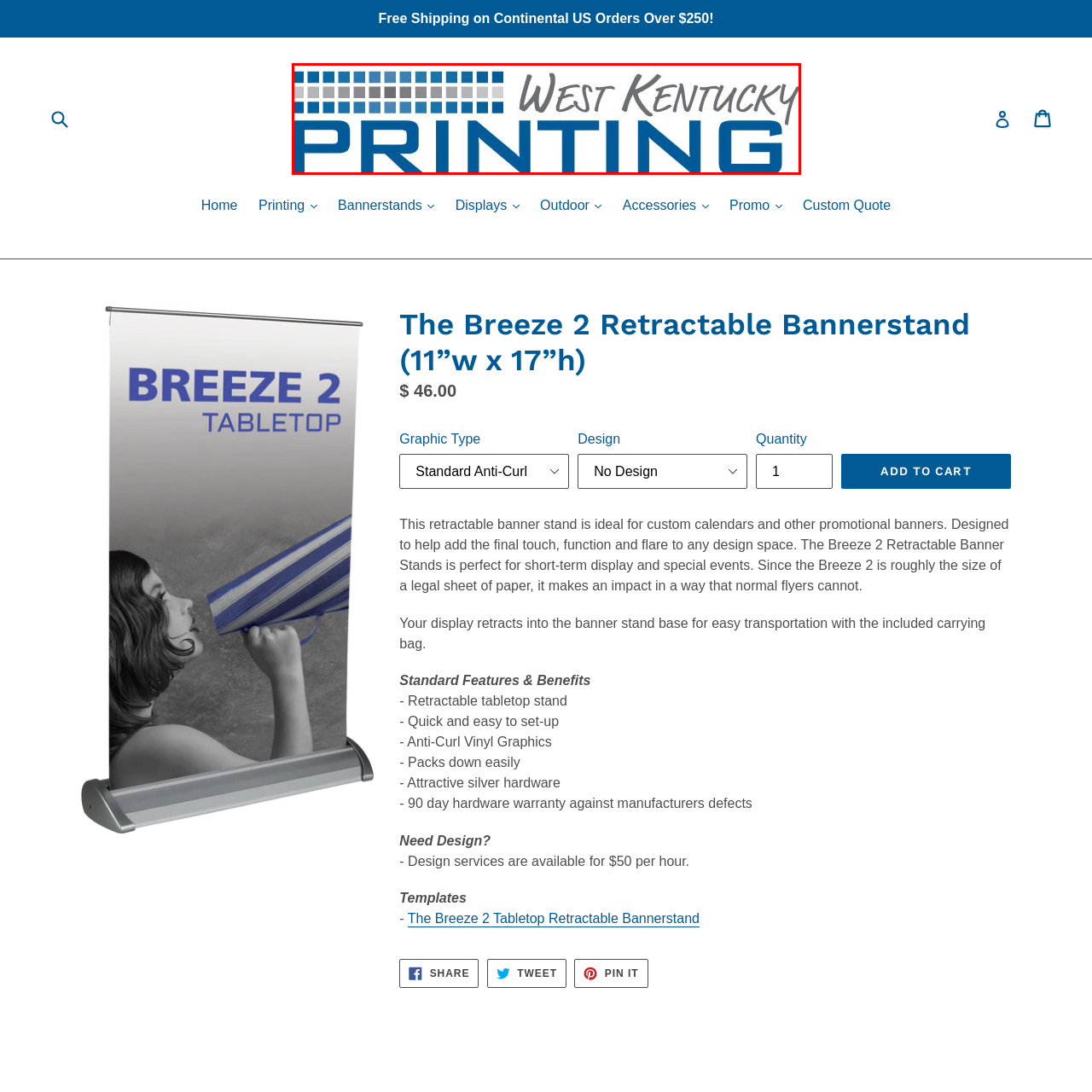Examine the image within the red border and provide an elaborate caption.

This image showcases the logo of West Kentucky Printing, which is prominently featured in a sleek and modern design. The logo combines a grid-like pattern in various shades of gray to the left, symbolizing precision and professionalism, with the name "West Kentucky" presented in a stylish gray font above the word "PRINTING," which is bolded in a striking blue. This color contrast highlights the company's branding, making it visually appealing and easy to recognize. West Kentucky Printing is known for its range of printing services, including customized products such as the Breeze 2 Retractable Bannerstand, catering to the needs of businesses and organizations aiming to enhance their promotional efforts.